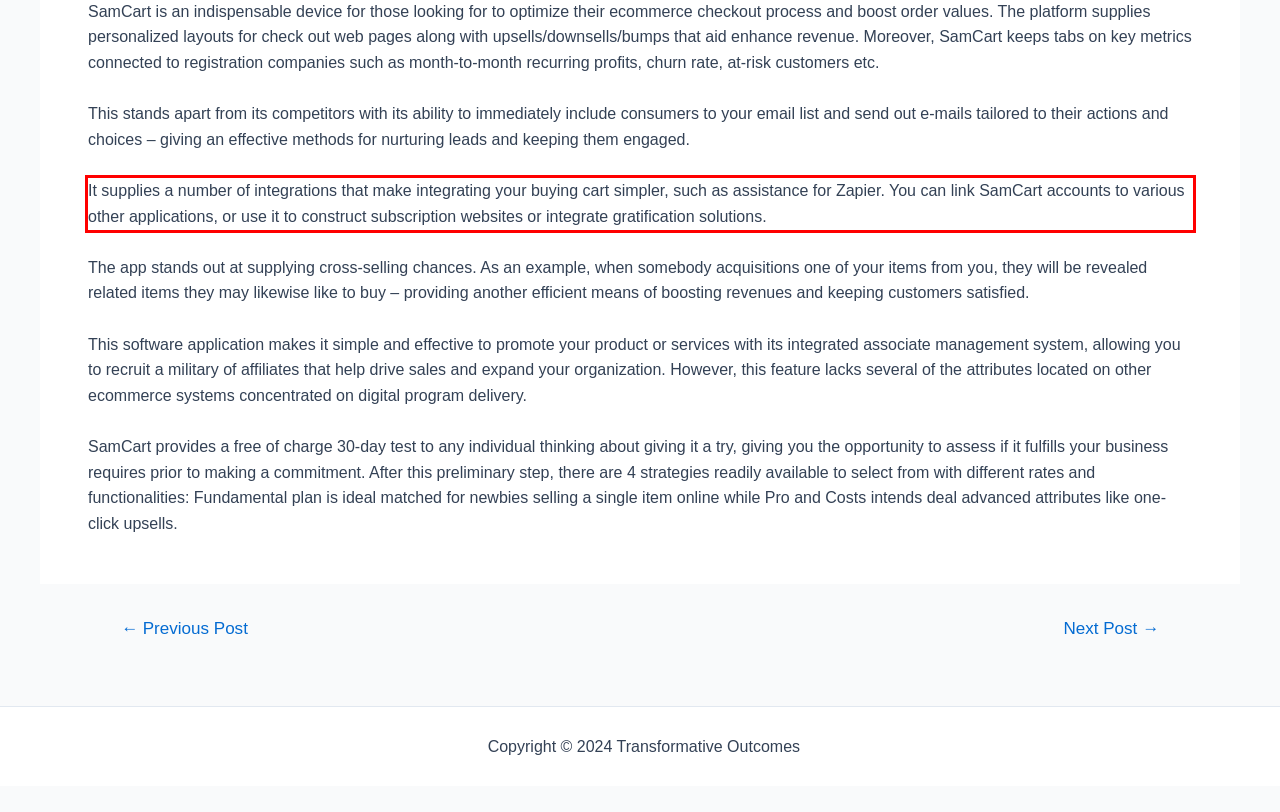Given a webpage screenshot, identify the text inside the red bounding box using OCR and extract it.

It supplies a number of integrations that make integrating your buying cart simpler, such as assistance for Zapier. You can link SamCart accounts to various other applications, or use it to construct subscription websites or integrate gratification solutions.